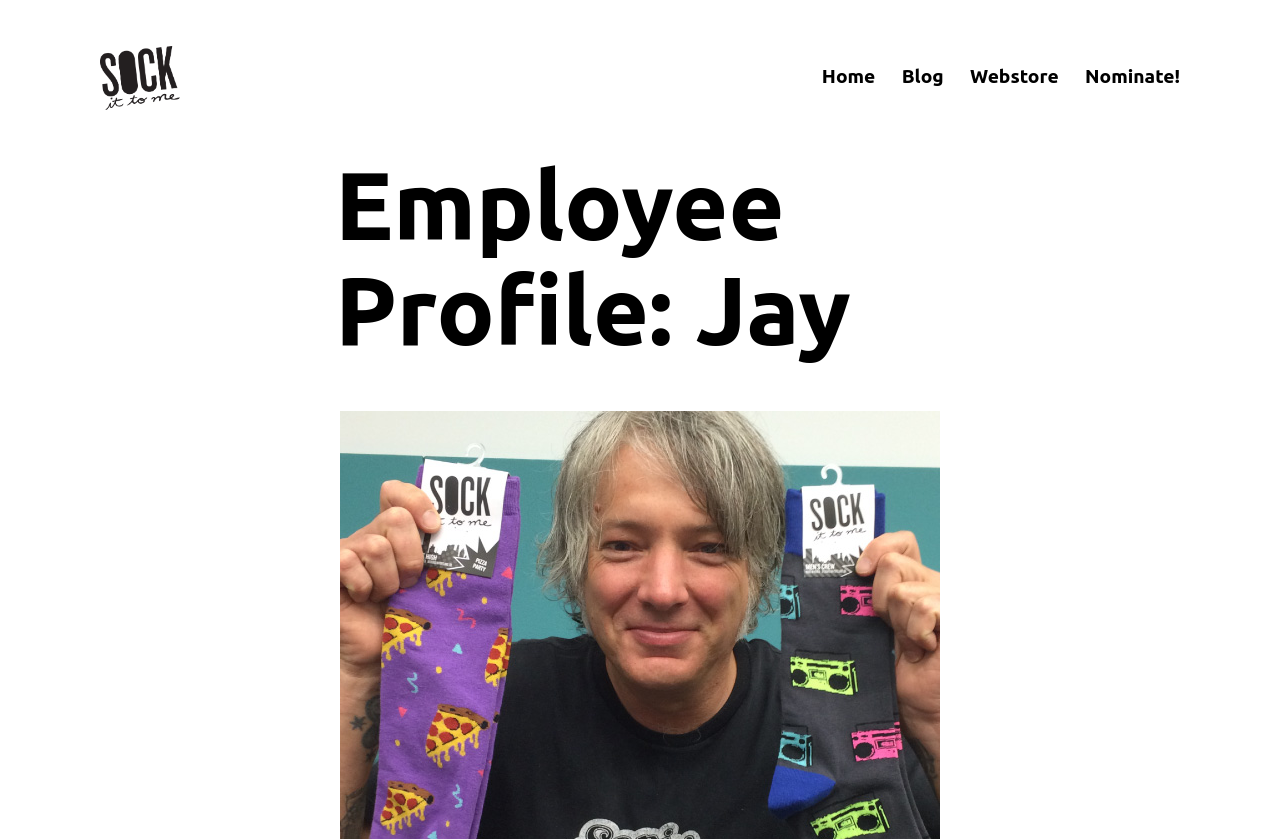Locate the heading on the webpage and return its text.

Employee Profile: Jay